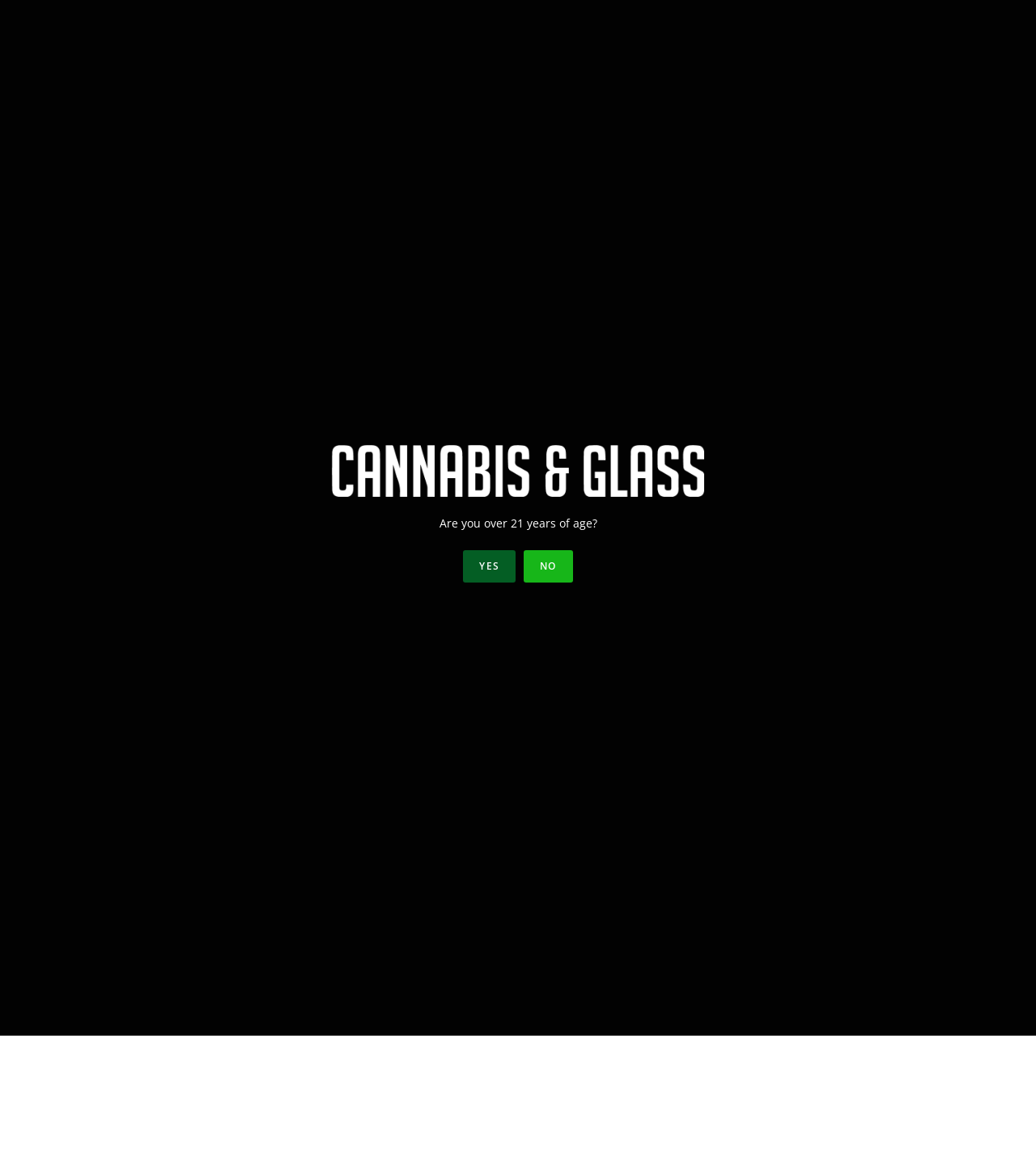Determine the bounding box coordinates of the clickable region to follow the instruction: "Visit the local dispensary".

[0.32, 0.708, 0.491, 0.721]